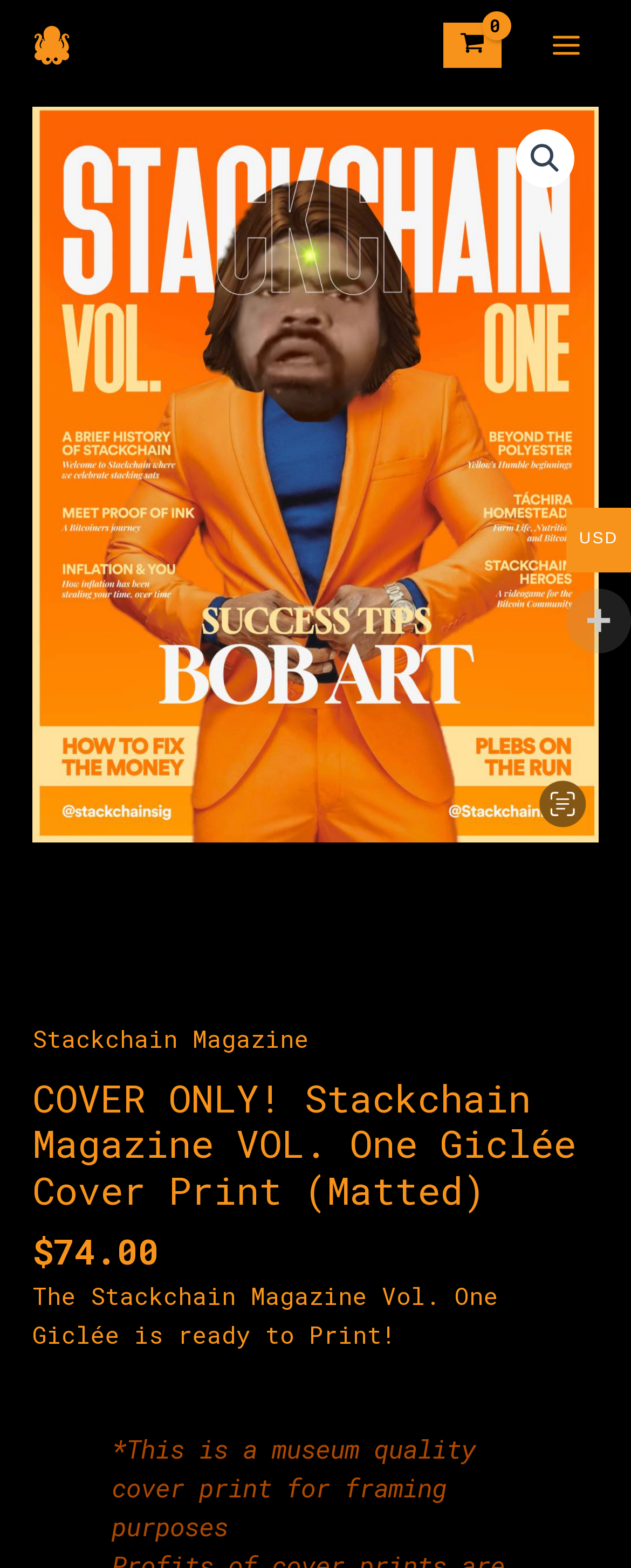Determine the bounding box of the UI component based on this description: "alt="🔍"". The bounding box coordinates should be four float values between 0 and 1, i.e., [left, top, right, bottom].

[0.819, 0.083, 0.911, 0.12]